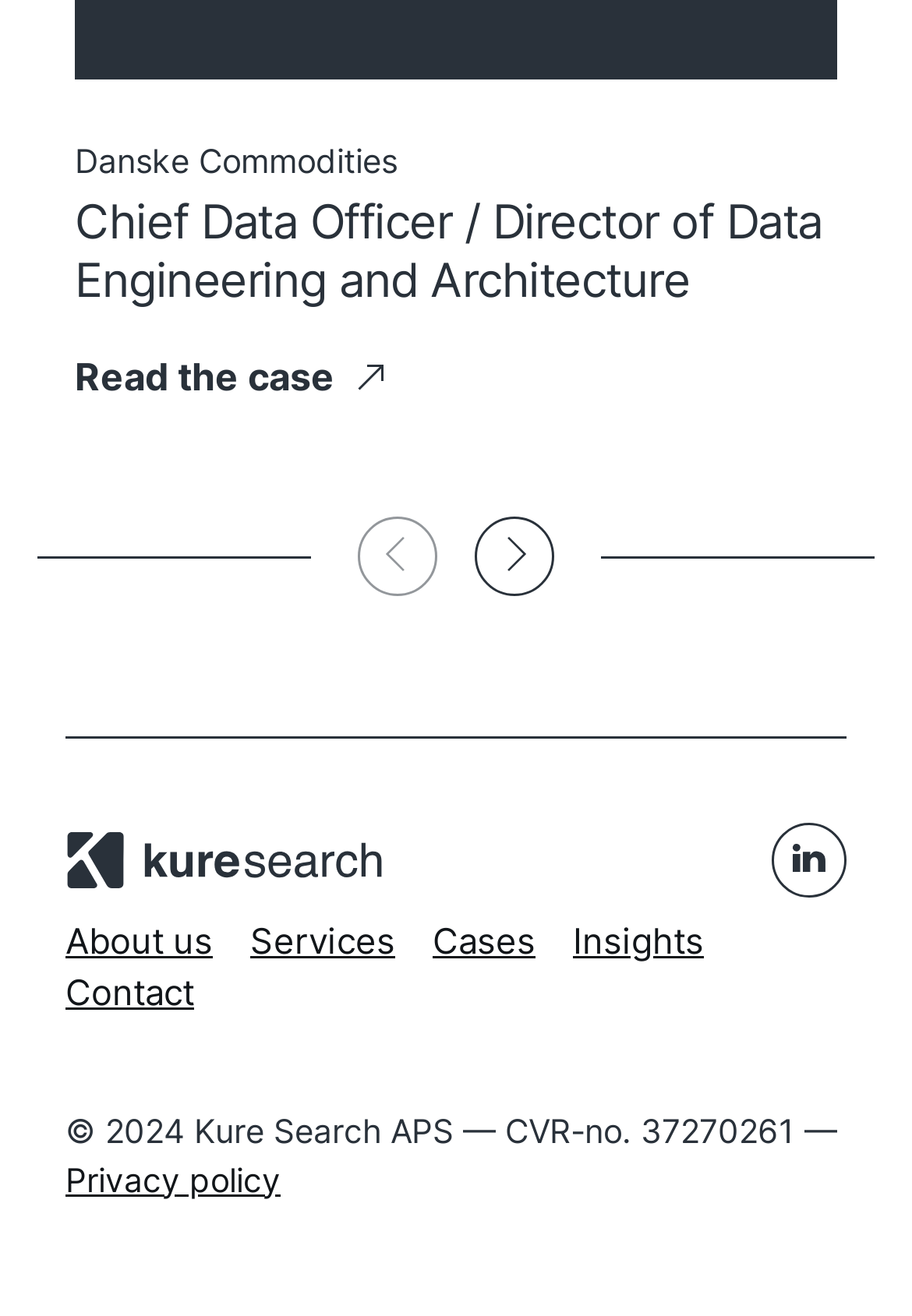Locate the bounding box coordinates of the item that should be clicked to fulfill the instruction: "Search on Kure Search".

[0.072, 0.631, 0.421, 0.674]